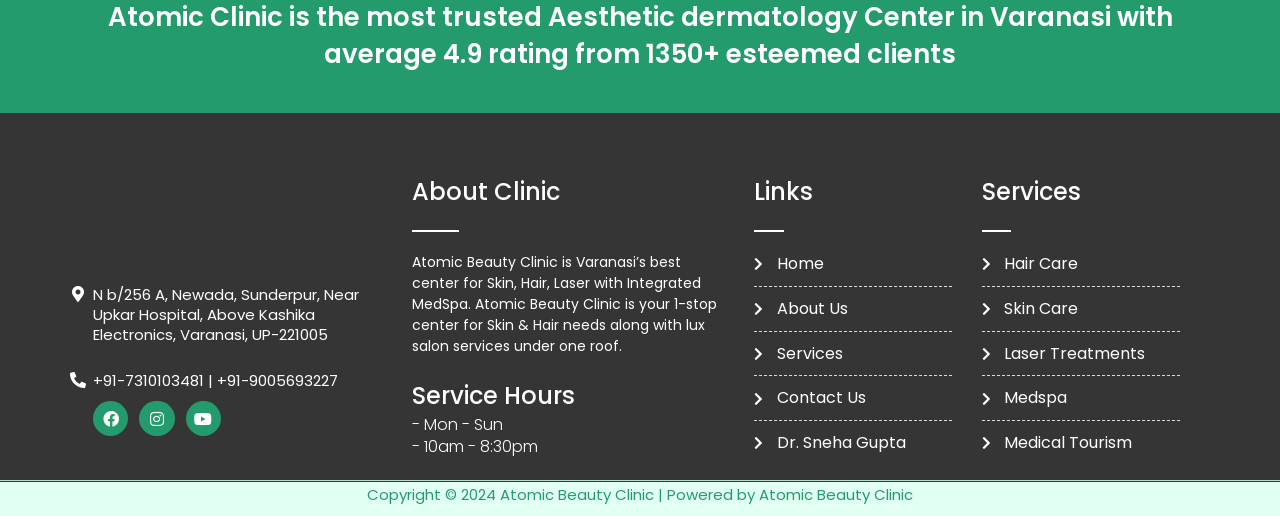Please look at the image and answer the question with a detailed explanation: What are the operating hours of the clinic?

The operating hours of the clinic can be found in the StaticText element with the text '- 10am - 8:30pm'.